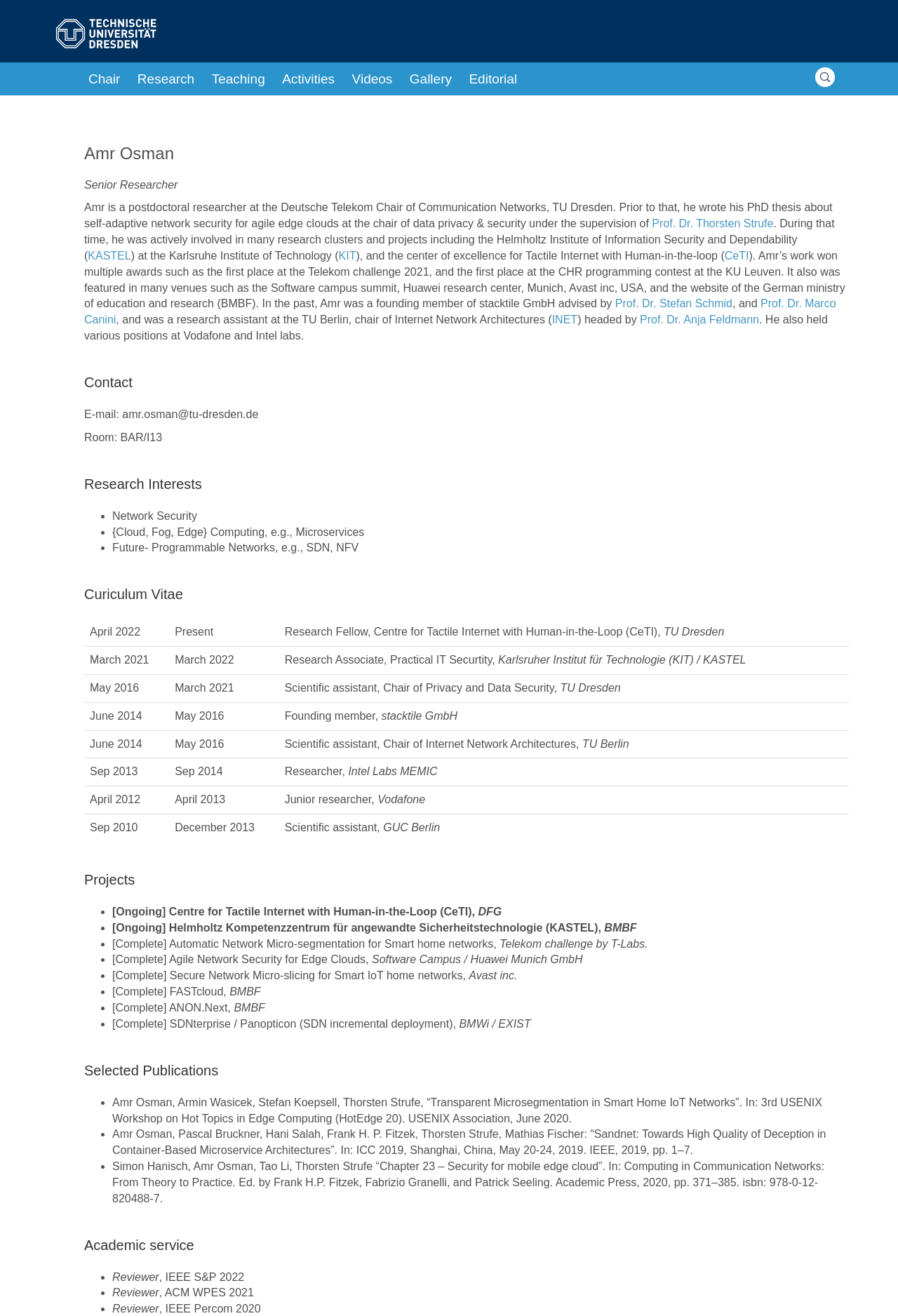Identify the bounding box coordinates of the clickable region necessary to fulfill the following instruction: "check the Contact information". The bounding box coordinates should be four float numbers between 0 and 1, i.e., [left, top, right, bottom].

[0.094, 0.28, 0.945, 0.301]